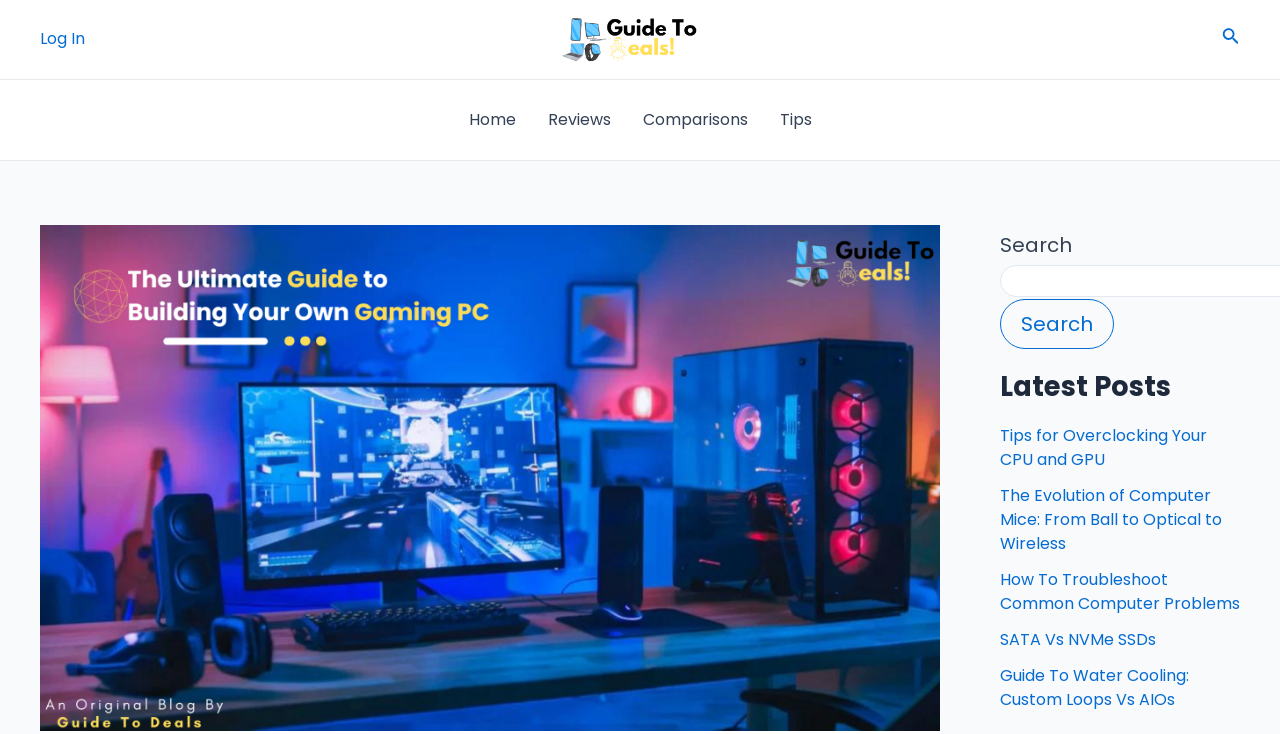Bounding box coordinates are to be given in the format (top-left x, top-left y, bottom-right x, bottom-right y). All values must be floating point numbers between 0 and 1. Provide the bounding box coordinate for the UI element described as: Reviews

[0.415, 0.109, 0.489, 0.218]